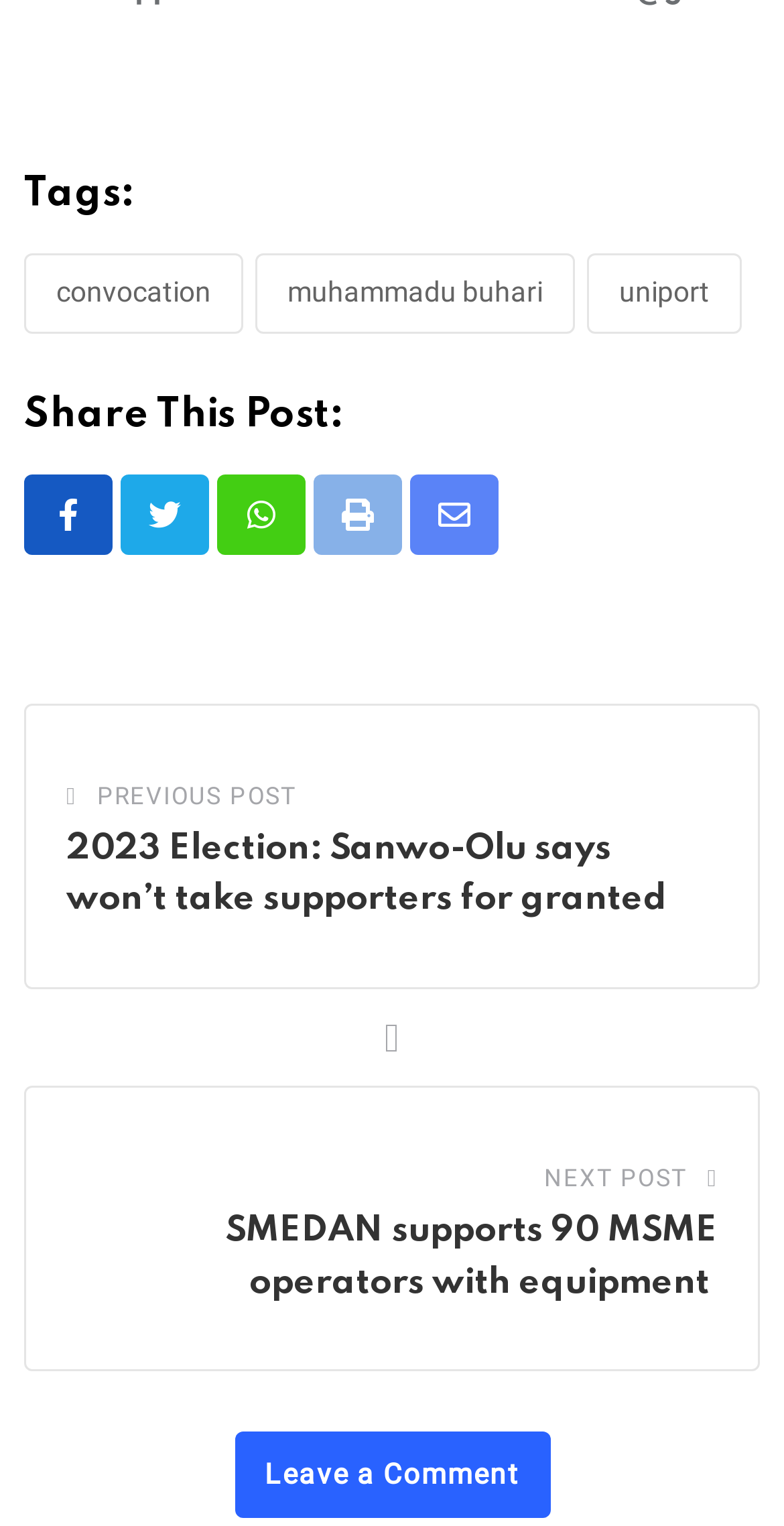Determine the bounding box coordinates for the area you should click to complete the following instruction: "Explore more domains".

None